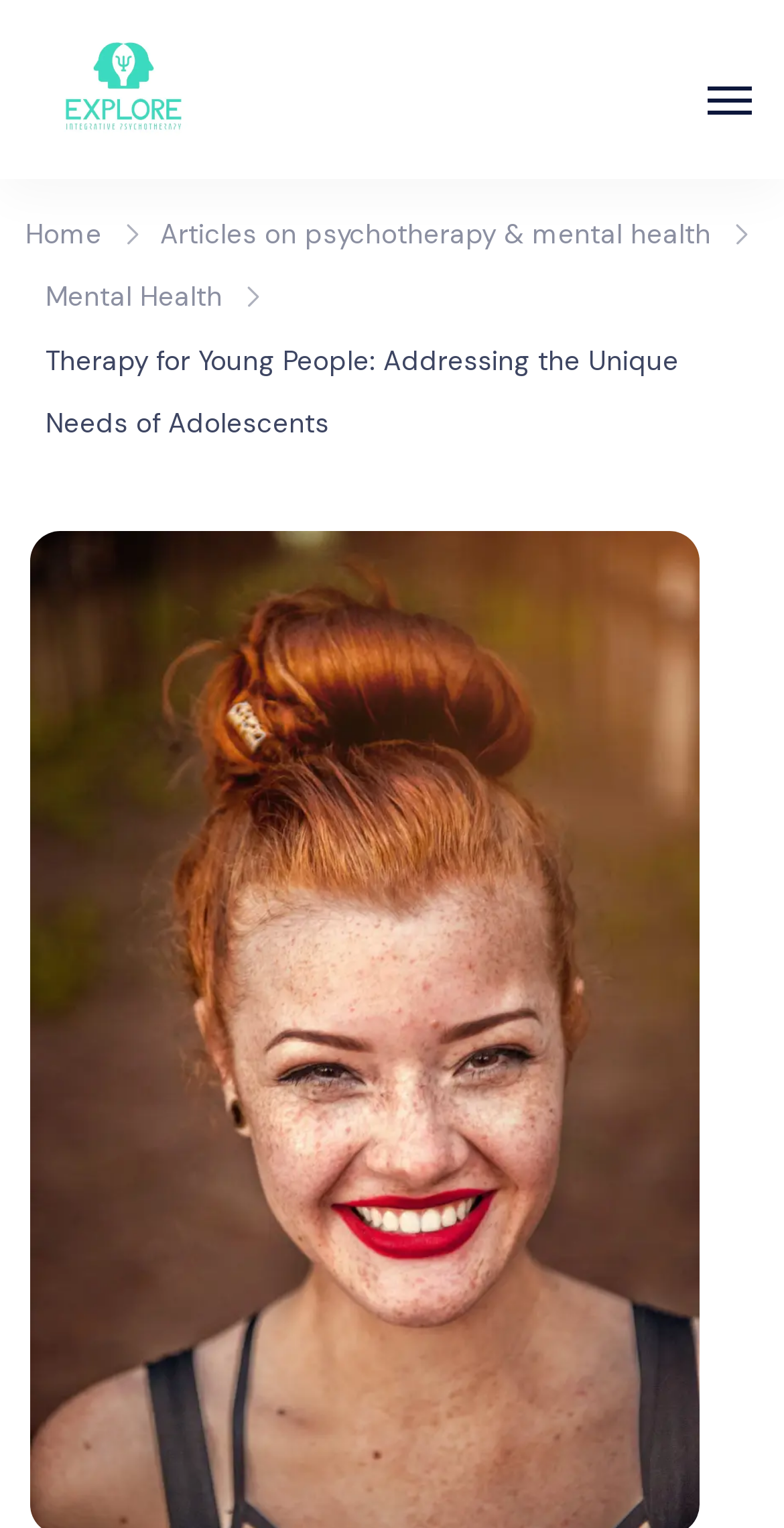Extract the bounding box coordinates for the described element: "aria-label="Open"". The coordinates should be represented as four float numbers between 0 and 1: [left, top, right, bottom].

[0.9, 0.049, 0.962, 0.081]